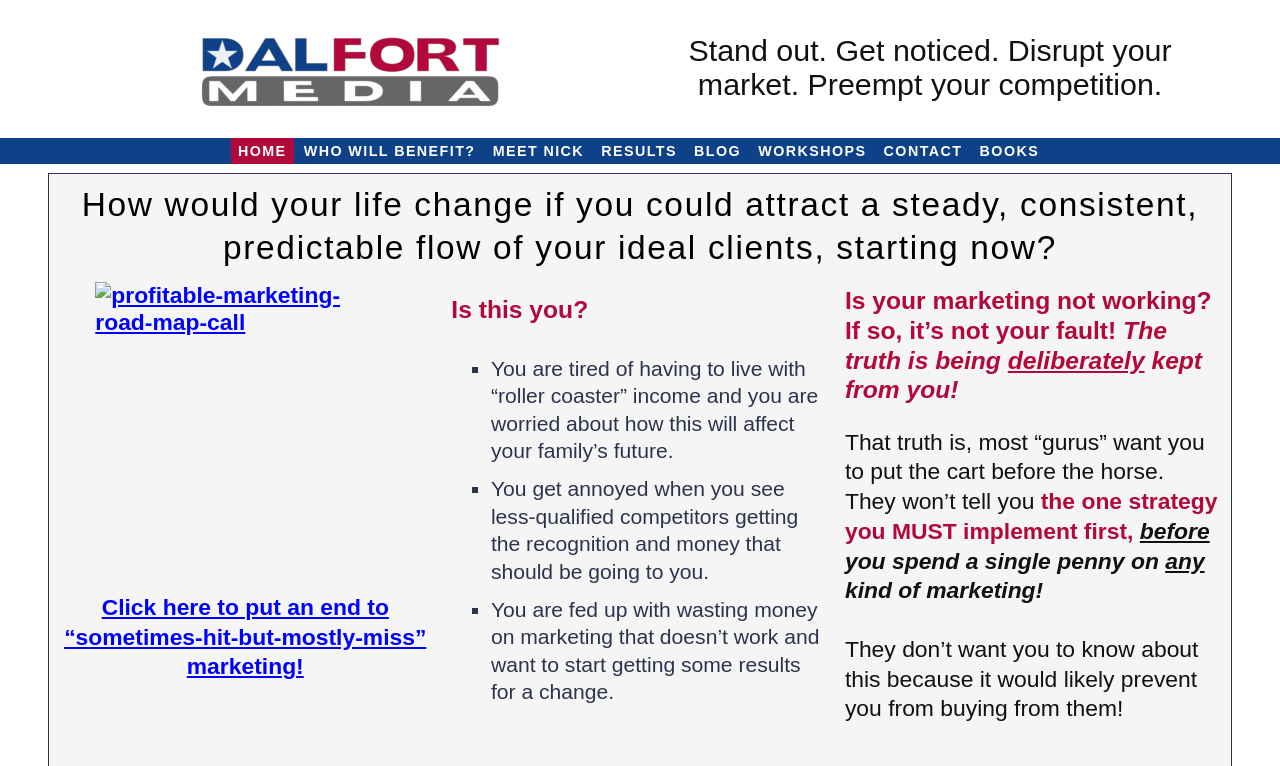Determine the bounding box coordinates of the clickable element to achieve the following action: 'Click on the 'profitable-marketing-road-map-call' link'. Provide the coordinates as four float values between 0 and 1, formatted as [left, top, right, bottom].

[0.074, 0.368, 0.309, 0.759]